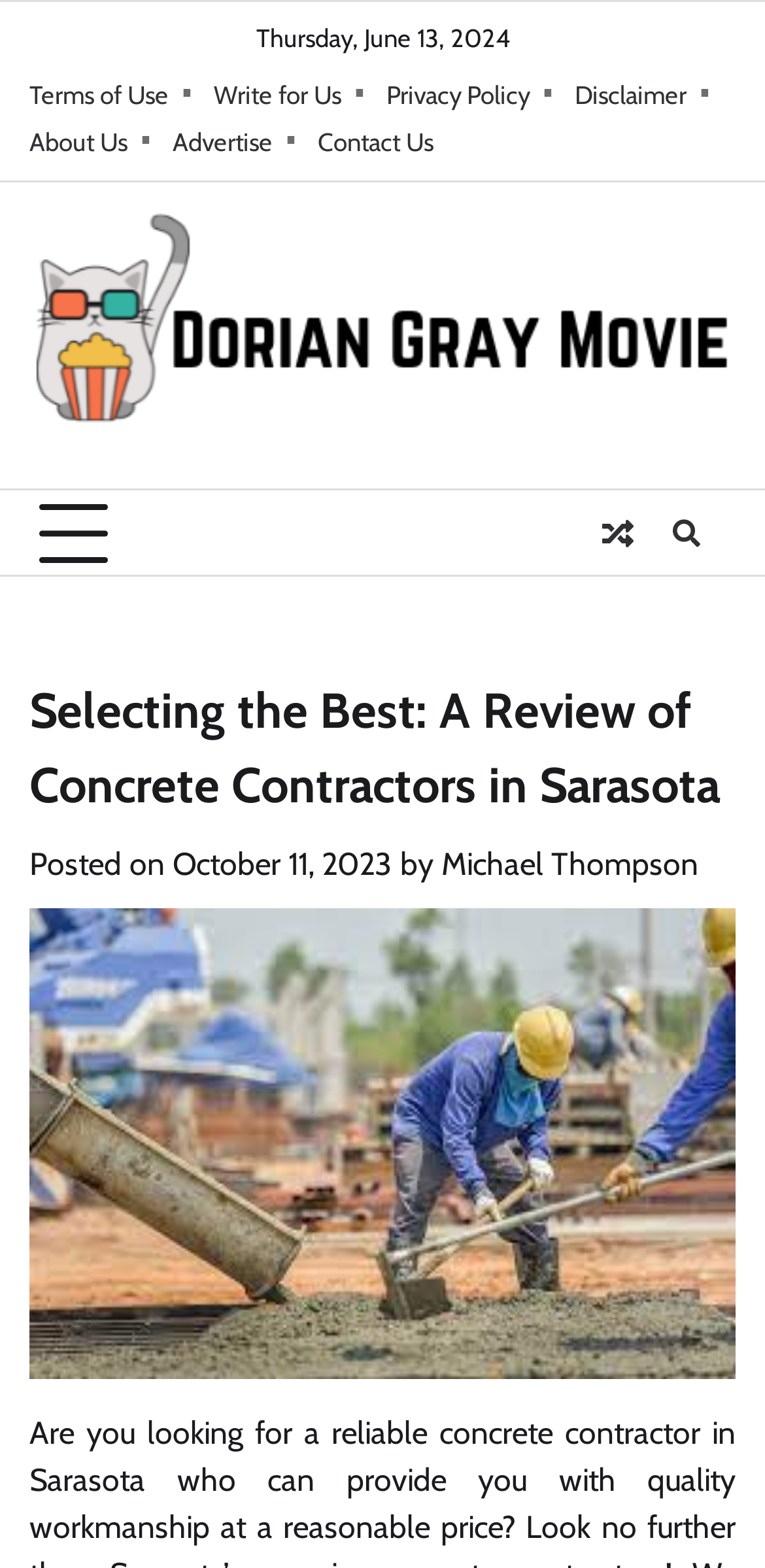Can you specify the bounding box coordinates of the area that needs to be clicked to fulfill the following instruction: "Contact Us"?

[0.415, 0.079, 0.567, 0.103]